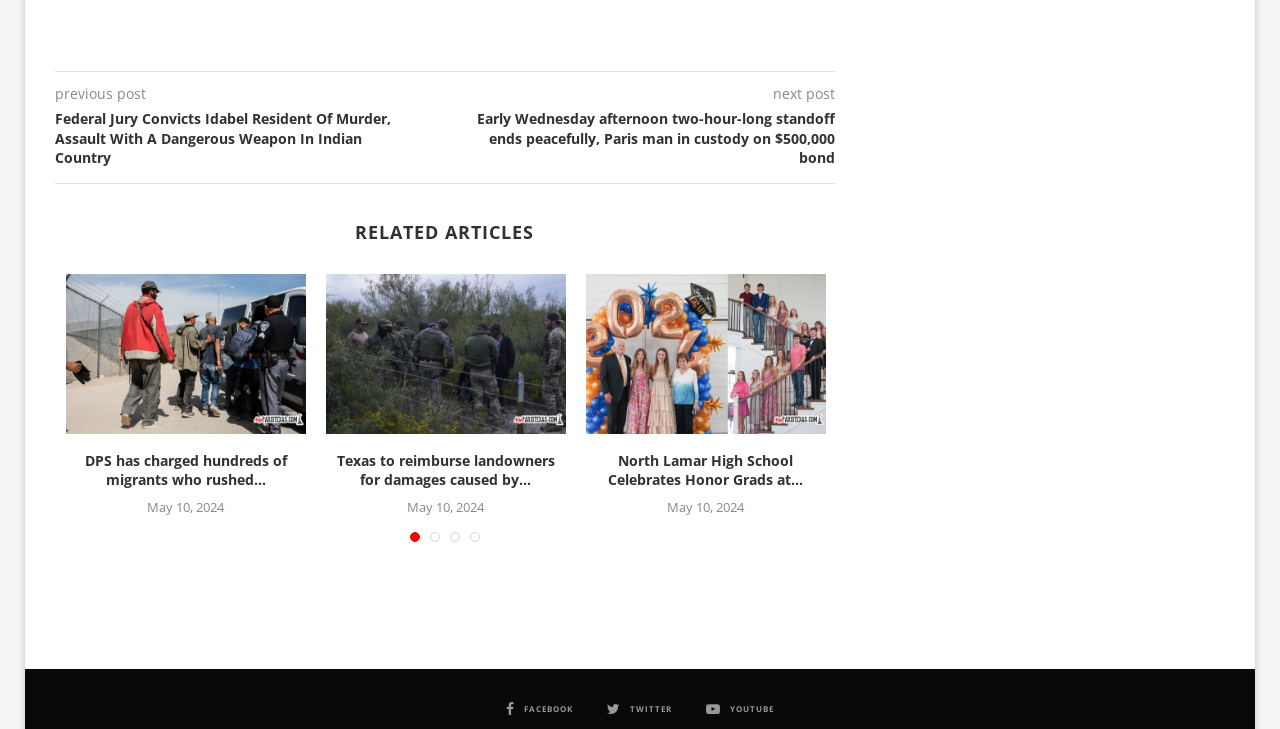Provide a brief response in the form of a single word or phrase:
What is the date of the latest article?

May 10, 2024